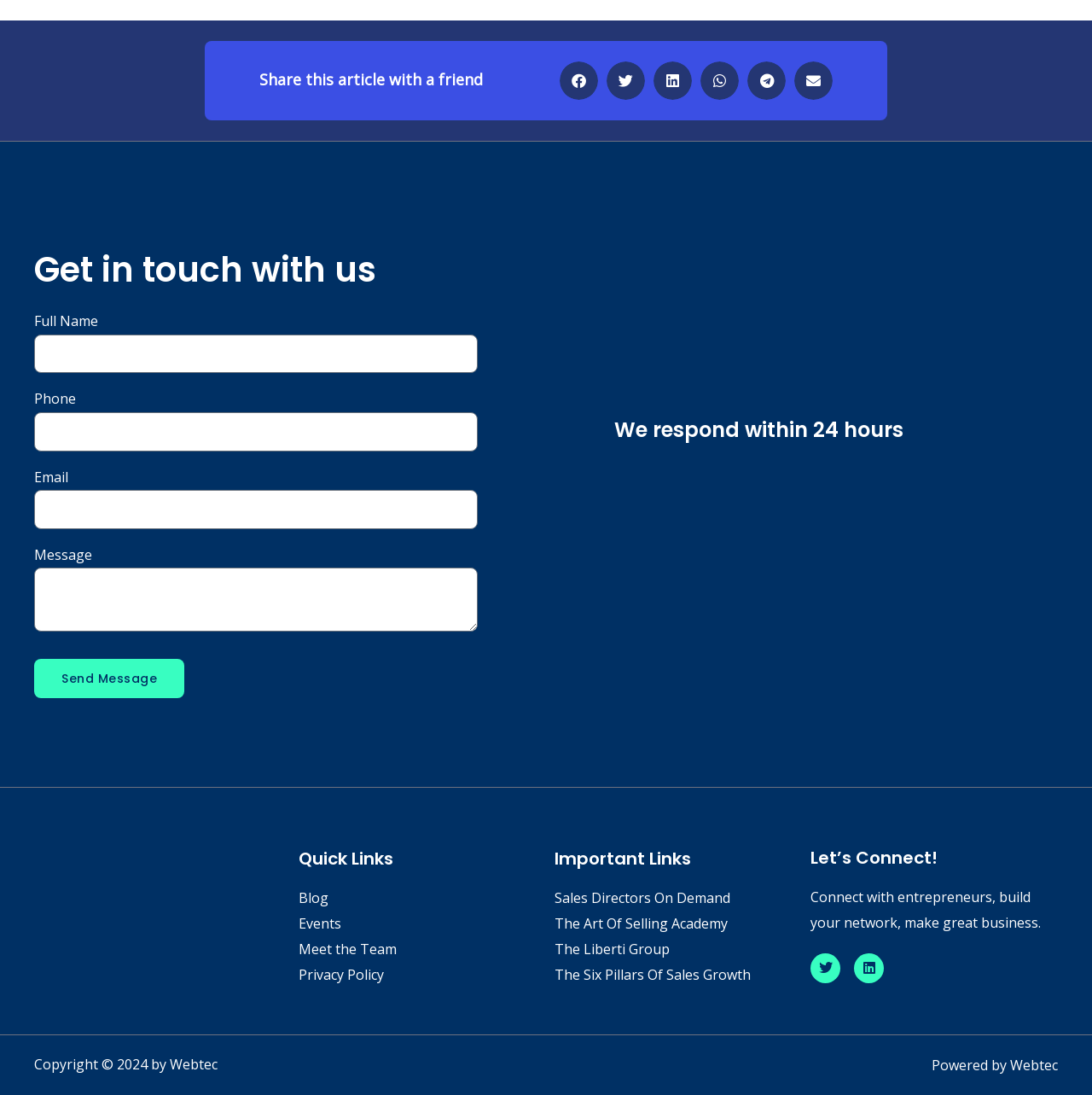What social media platforms can you connect with?
By examining the image, provide a one-word or phrase answer.

Twitter, Linkedin